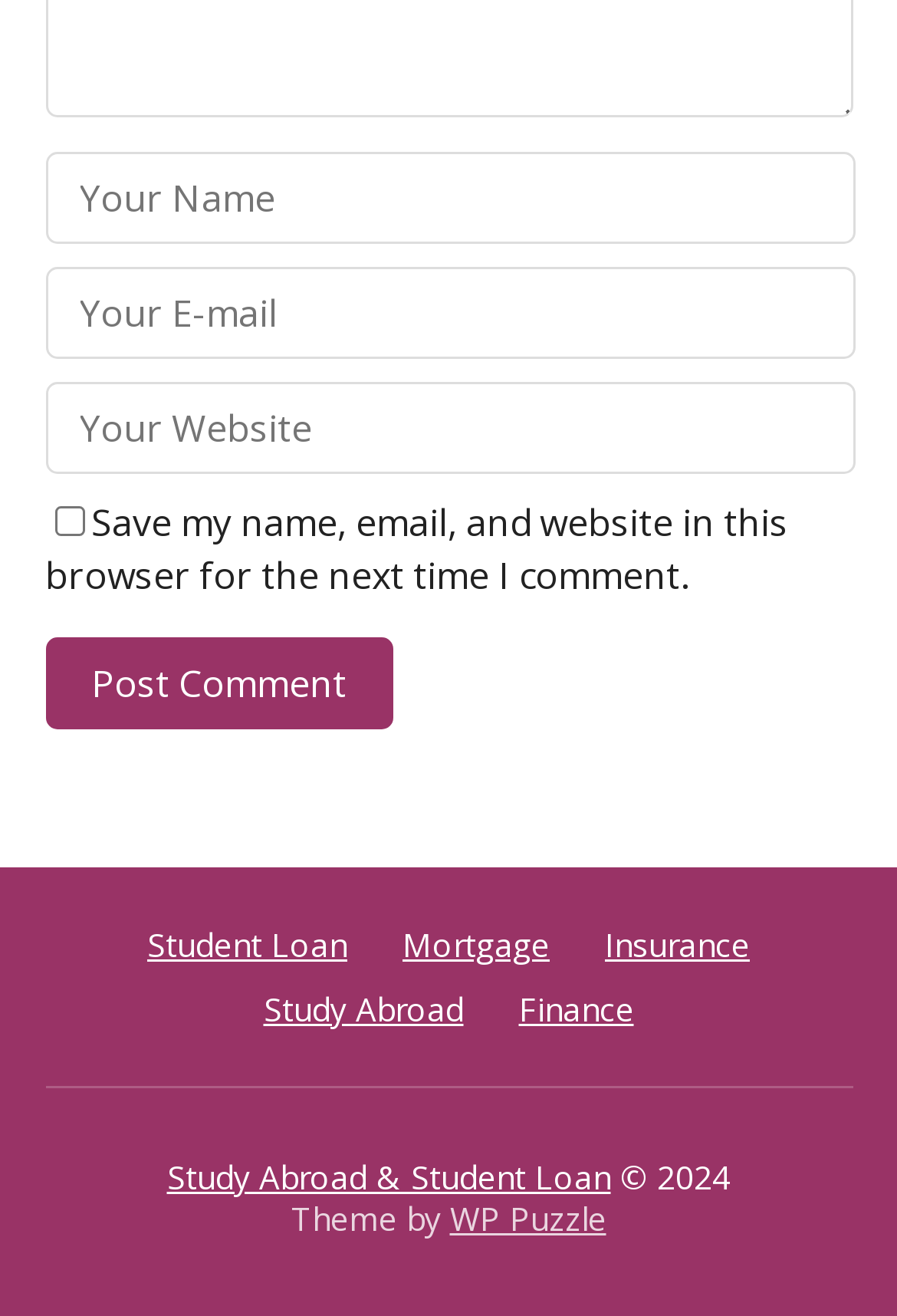Locate the bounding box coordinates of the clickable region to complete the following instruction: "Visit the Student Loan page."

[0.164, 0.701, 0.387, 0.734]